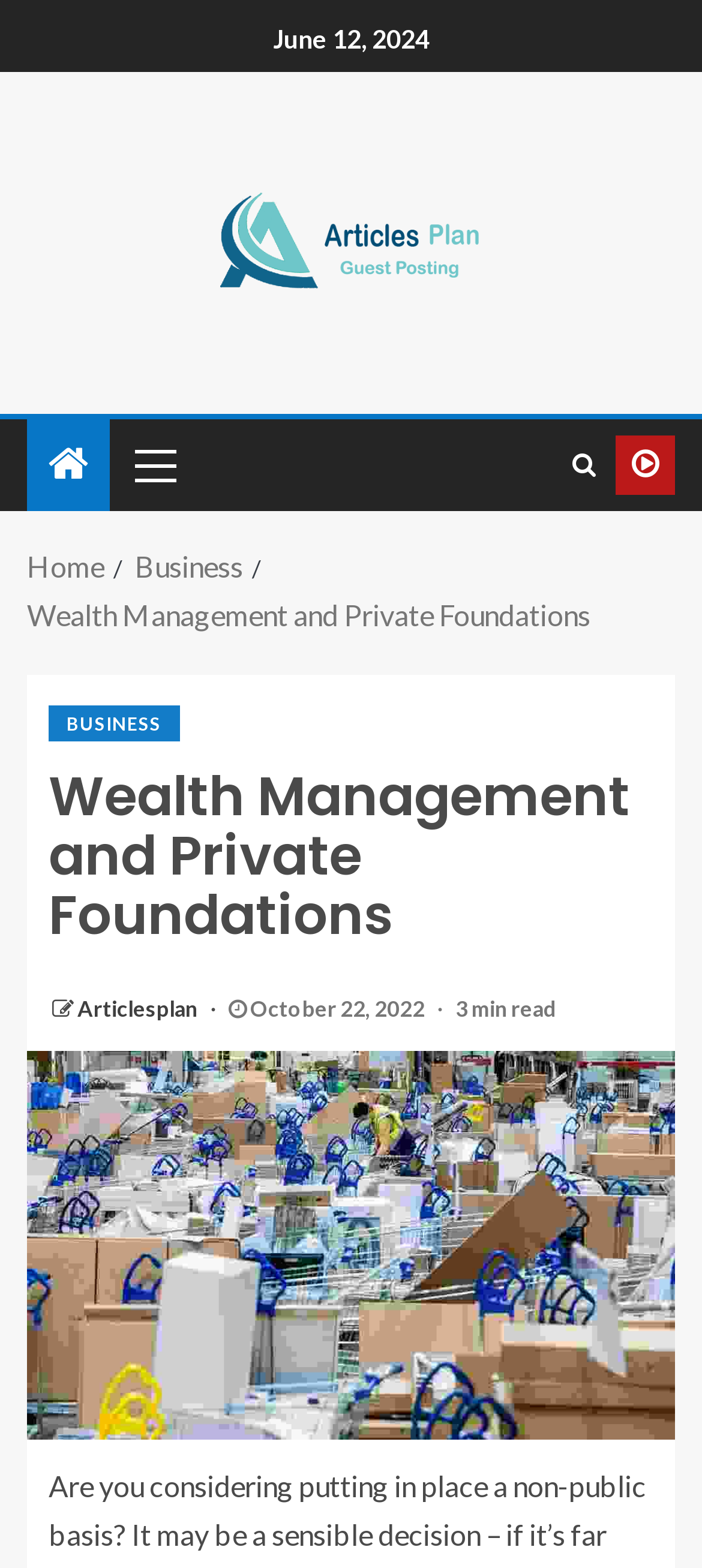Using floating point numbers between 0 and 1, provide the bounding box coordinates in the format (top-left x, top-left y, bottom-right x, bottom-right y). Locate the UI element described here: Crypto Signals App (Android)

None